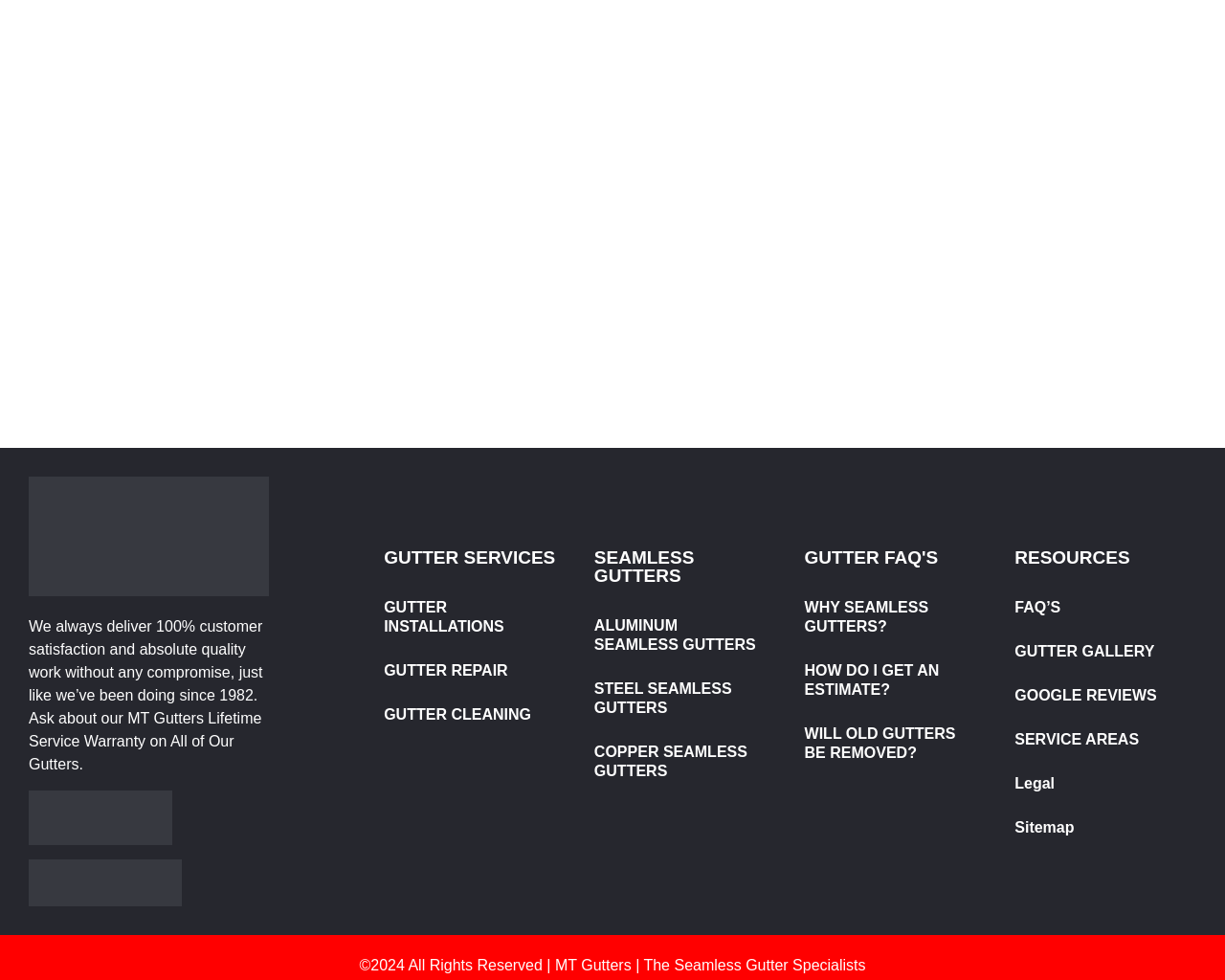How many gutter services are listed?
Using the visual information, reply with a single word or short phrase.

3